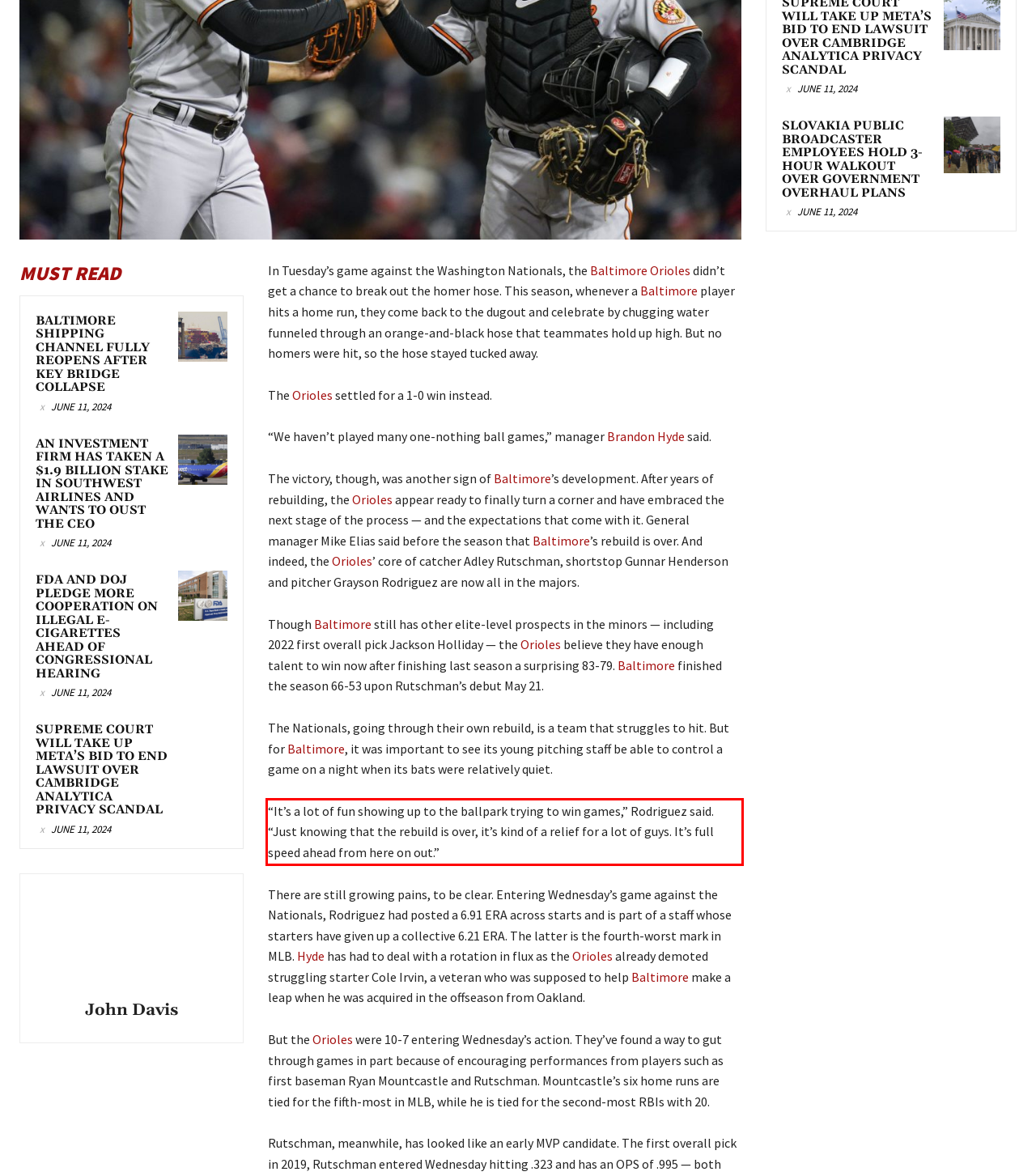Within the screenshot of a webpage, identify the red bounding box and perform OCR to capture the text content it contains.

“It’s a lot of fun showing up to the ballpark trying to win games,” Rodriguez said. “Just knowing that the rebuild is over, it’s kind of a relief for a lot of guys. It’s full speed ahead from here on out.”